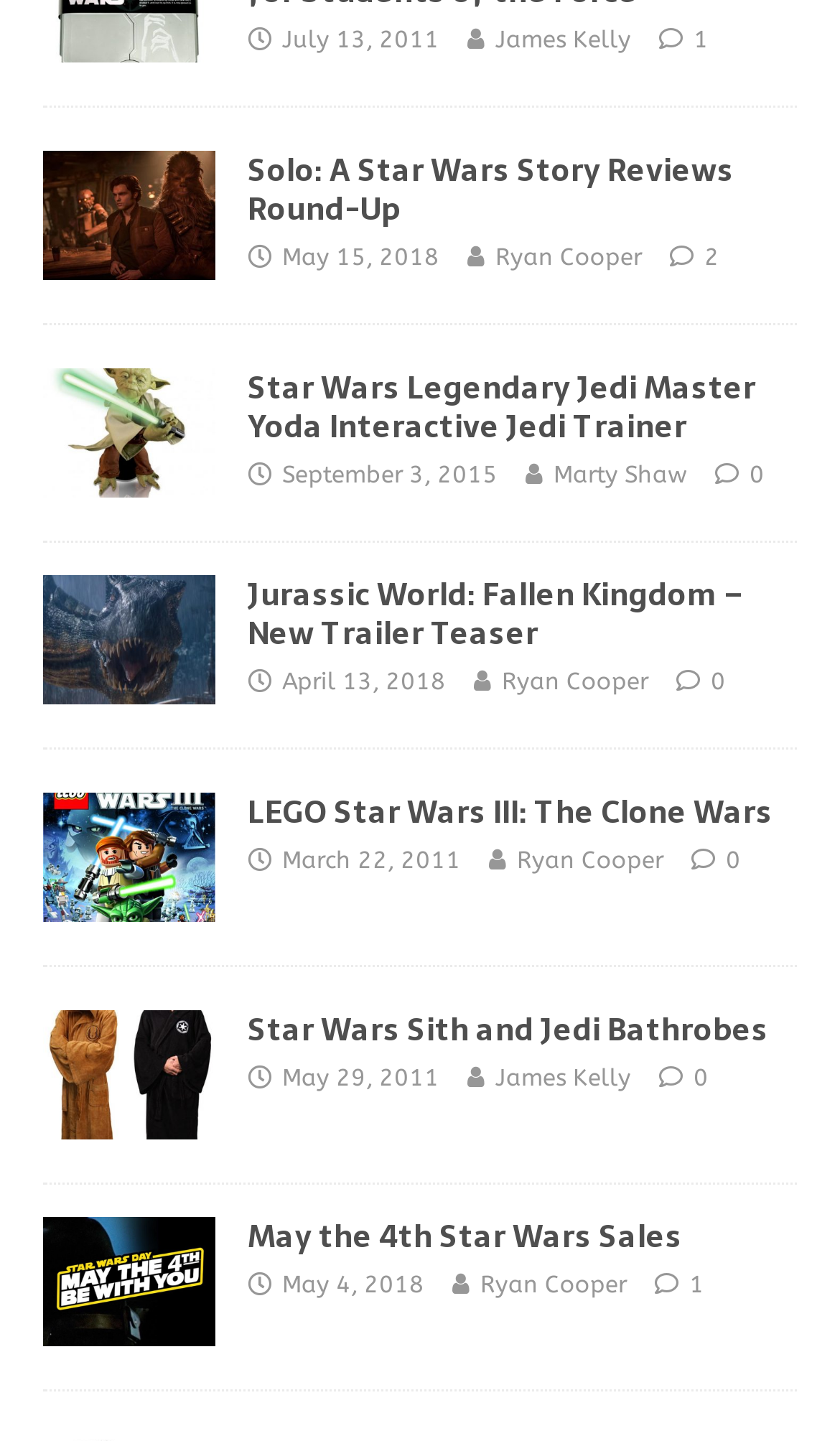Identify the bounding box coordinates for the region of the element that should be clicked to carry out the instruction: "Check out May 4th Star Wars Day". The bounding box coordinates should be four float numbers between 0 and 1, i.e., [left, top, right, bottom].

[0.051, 0.845, 0.256, 0.935]